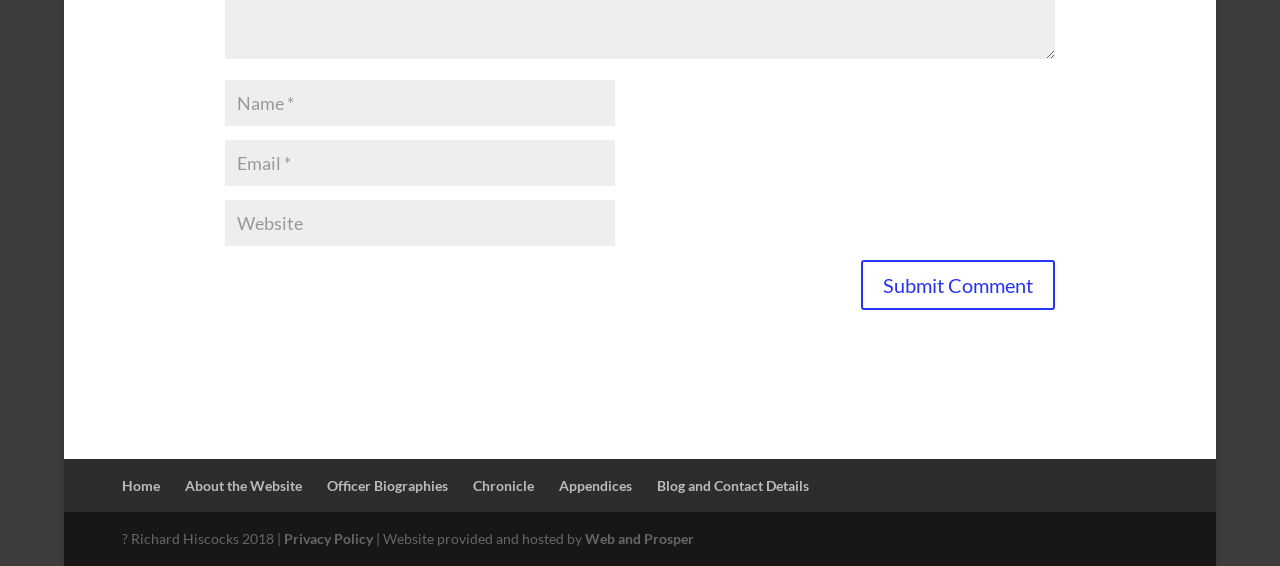Find and specify the bounding box coordinates that correspond to the clickable region for the instruction: "Submit a comment".

[0.672, 0.459, 0.824, 0.547]